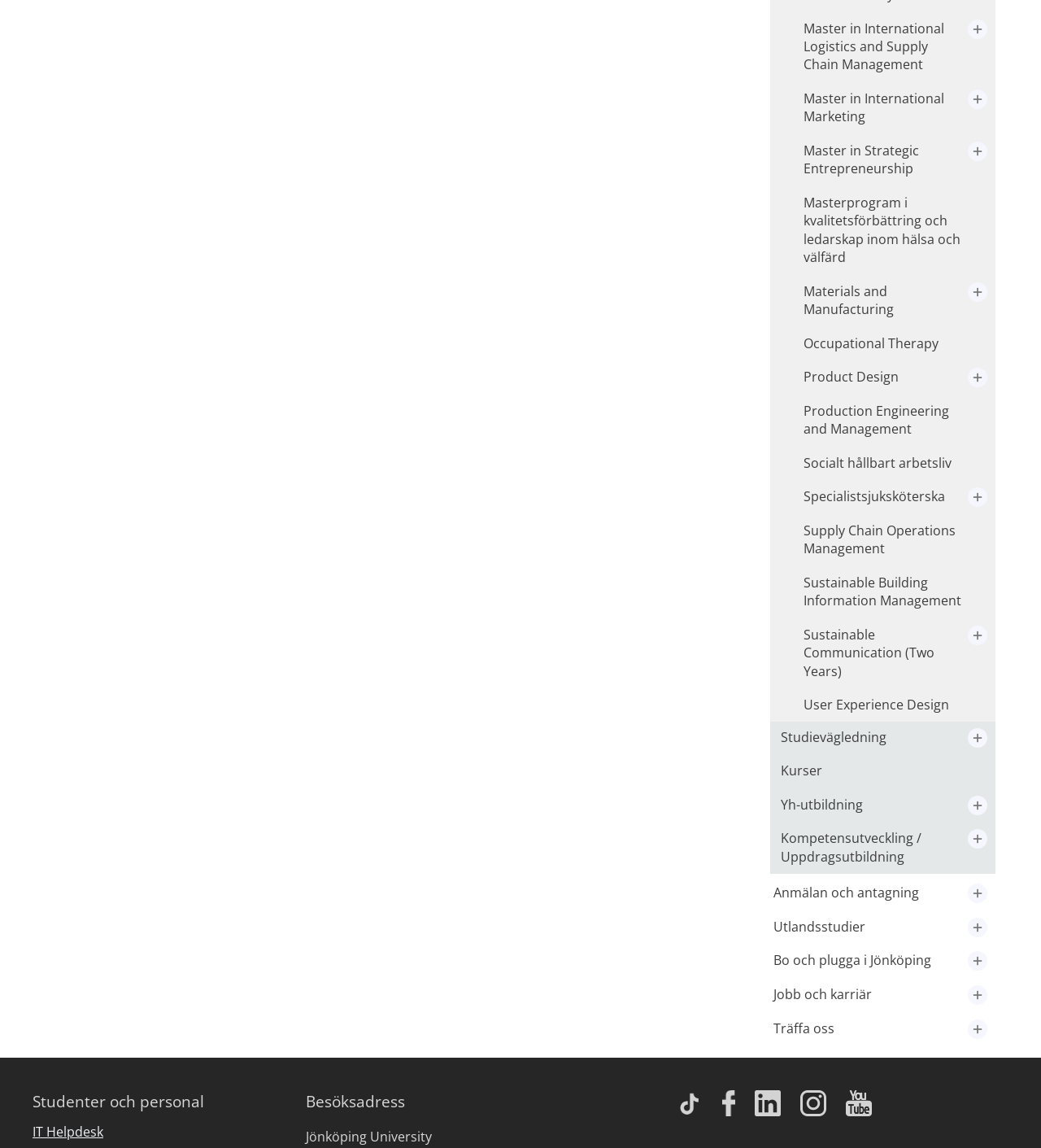Please find the bounding box coordinates in the format (top-left x, top-left y, bottom-right x, bottom-right y) for the given element description. Ensure the coordinates are floating point numbers between 0 and 1. Description: Master in International Marketing

[0.74, 0.071, 0.924, 0.116]